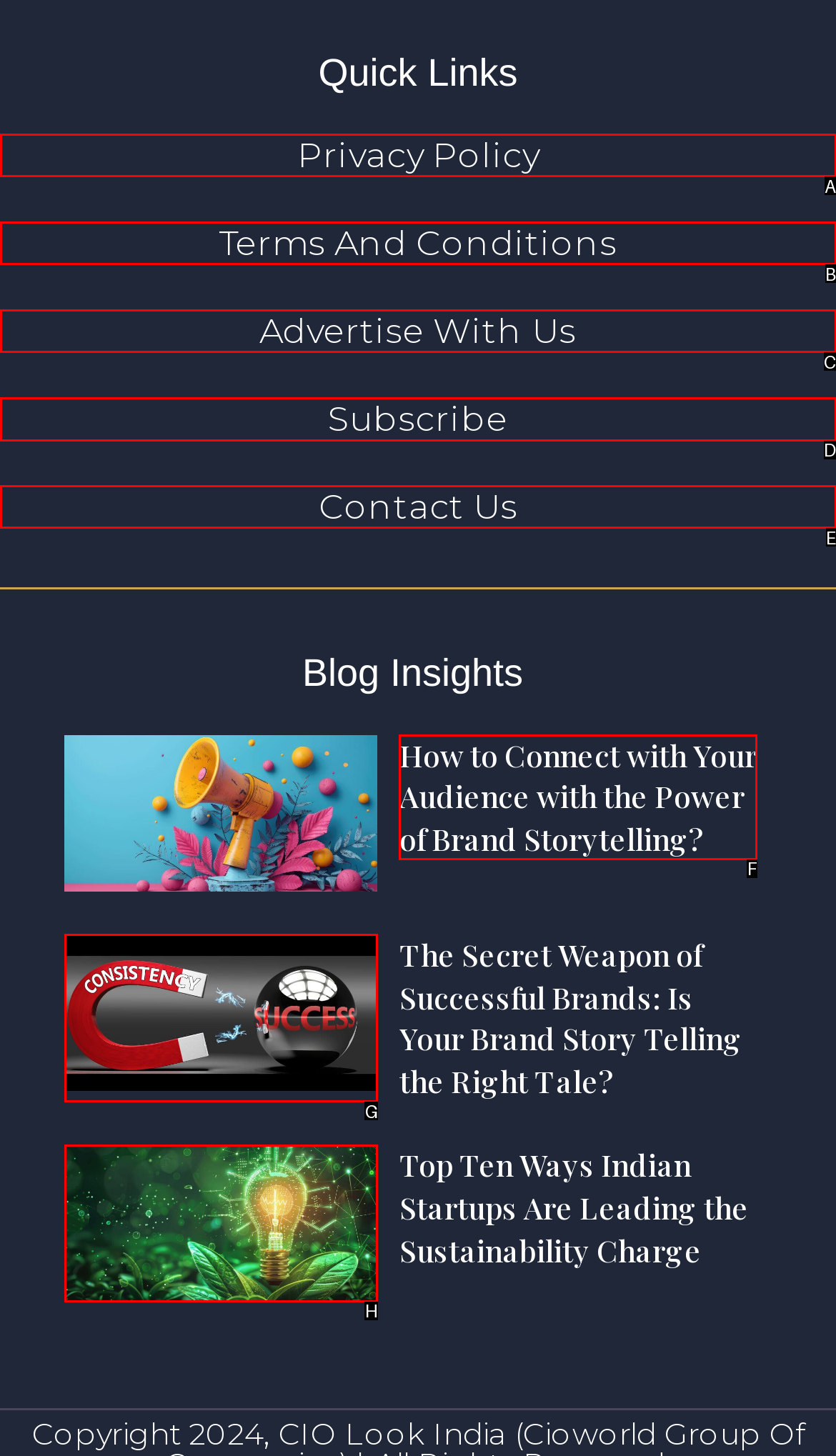Select the correct HTML element to complete the following task: Subscribe
Provide the letter of the choice directly from the given options.

D